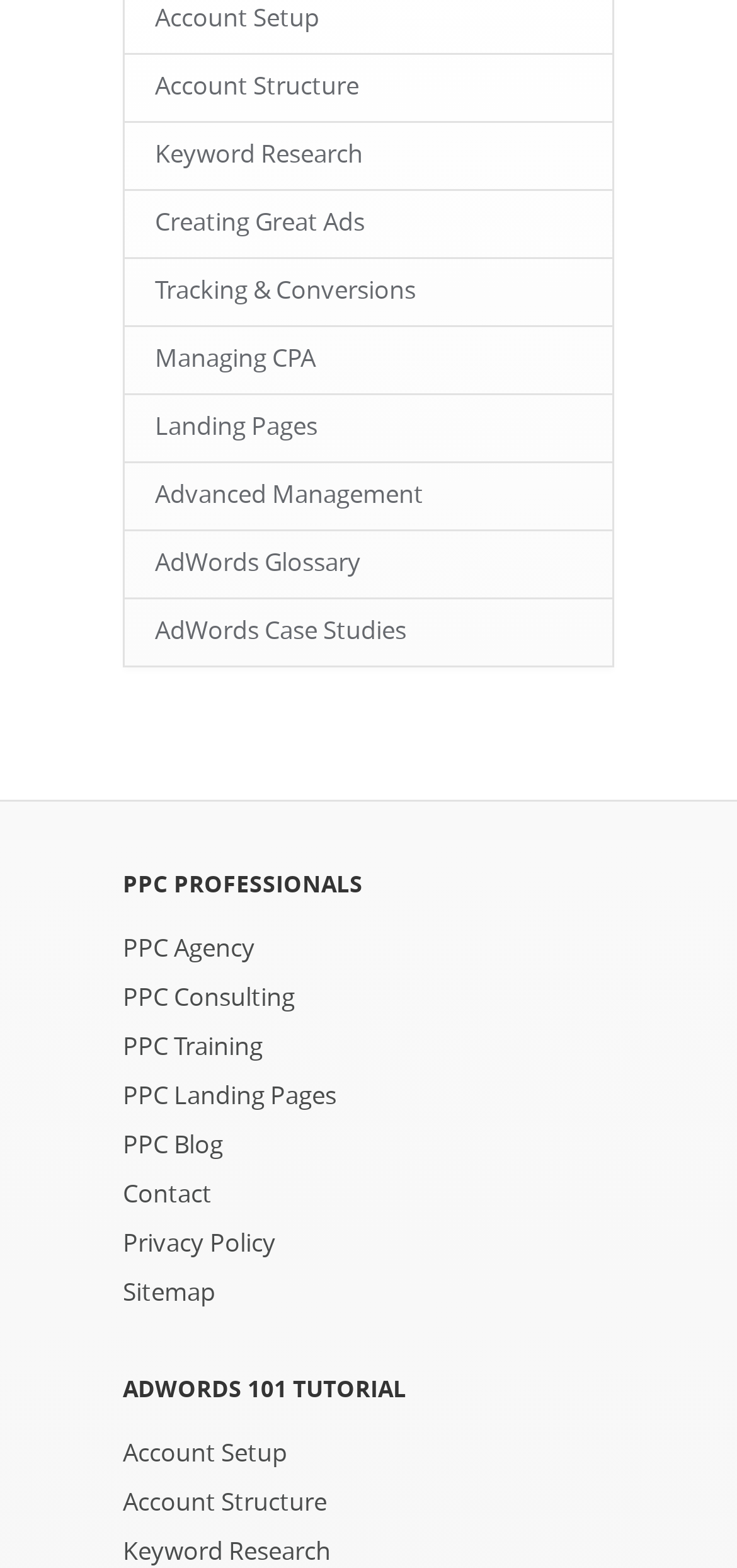How many headings are on the webpage?
Answer the question with a single word or phrase, referring to the image.

2